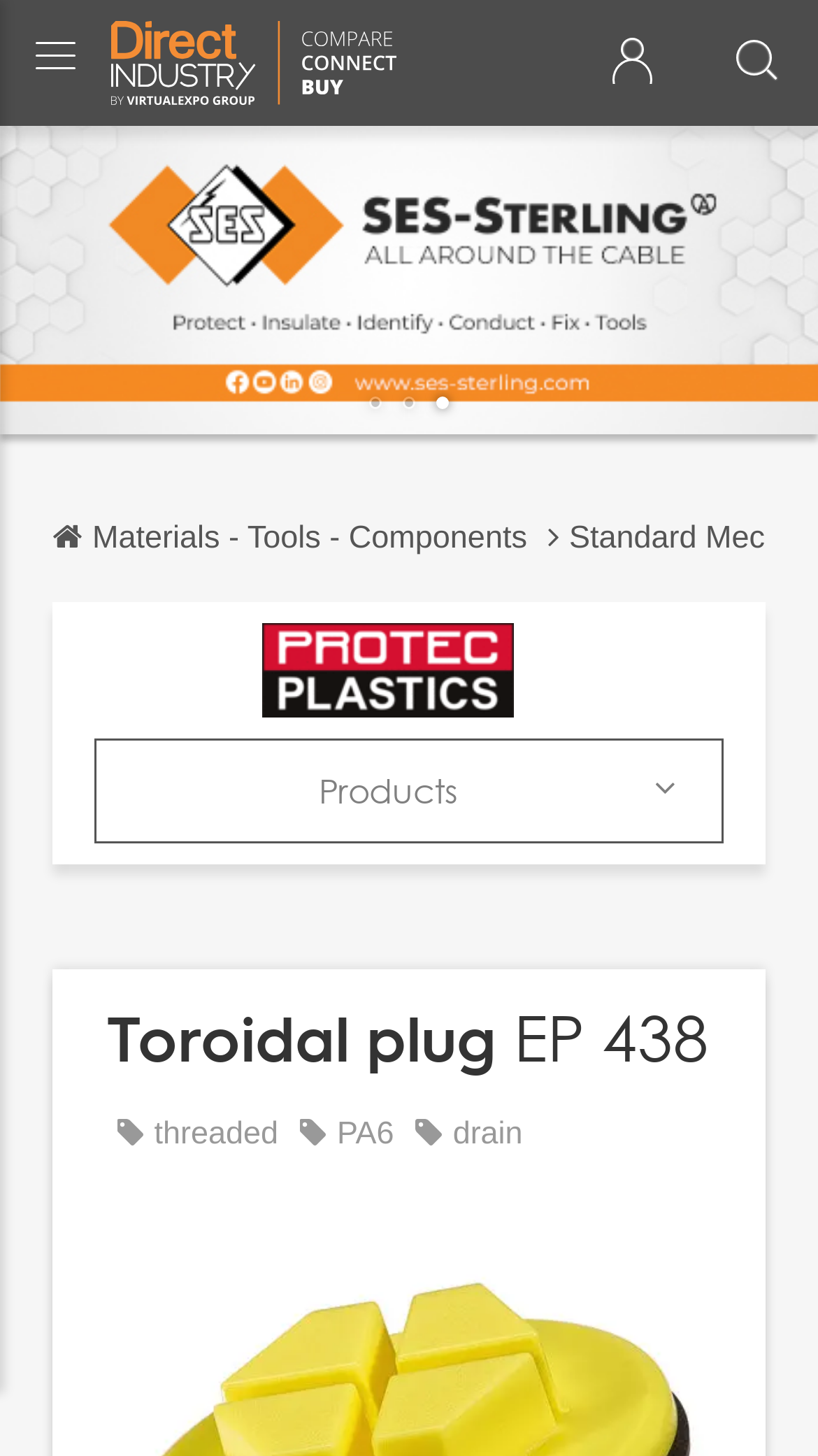Use a single word or phrase to answer the question: What currencies are available for the product?

Multiple currencies